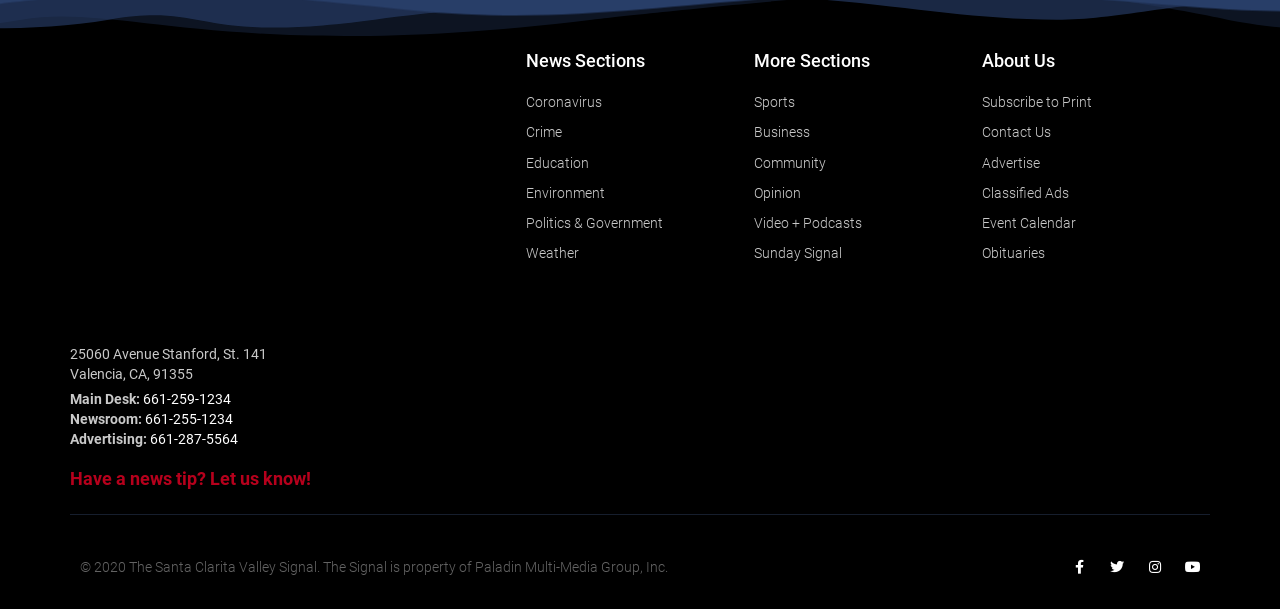How many news sections are there?
Can you provide an in-depth and detailed response to the question?

I counted the number of link elements under the 'News Sections' heading. There are 7 links, which correspond to 7 news sections: Coronavirus, Crime, Education, Environment, Politics & Government, and Weather.